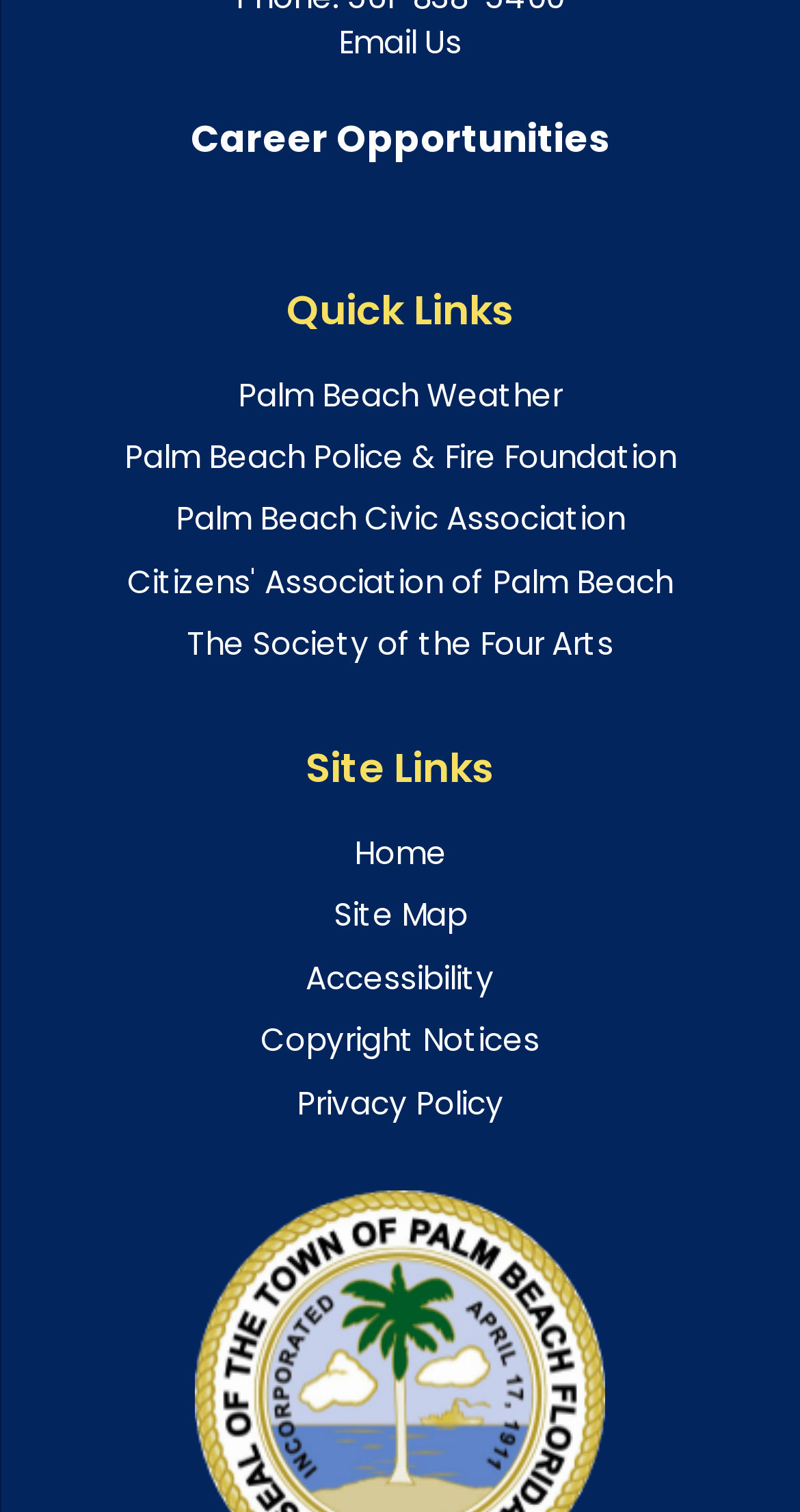Find the bounding box coordinates of the clickable area that will achieve the following instruction: "Check Palm Beach weather".

[0.297, 0.247, 0.703, 0.275]